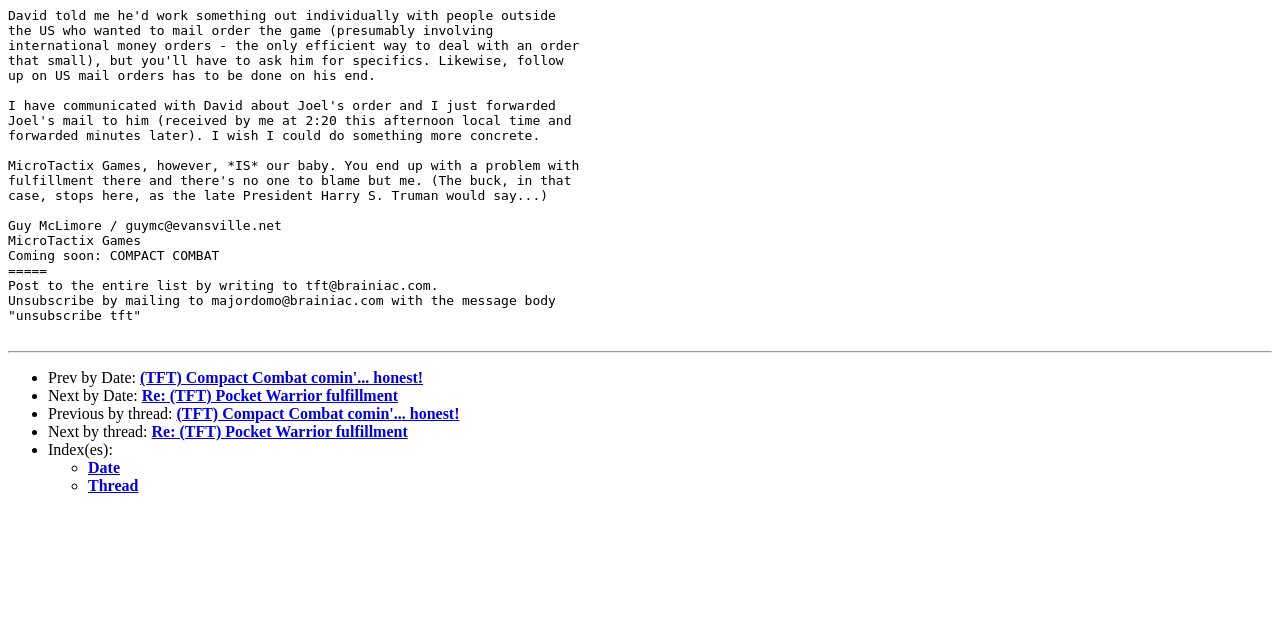Please determine the bounding box coordinates for the UI element described as: "Date".

[0.069, 0.717, 0.094, 0.744]